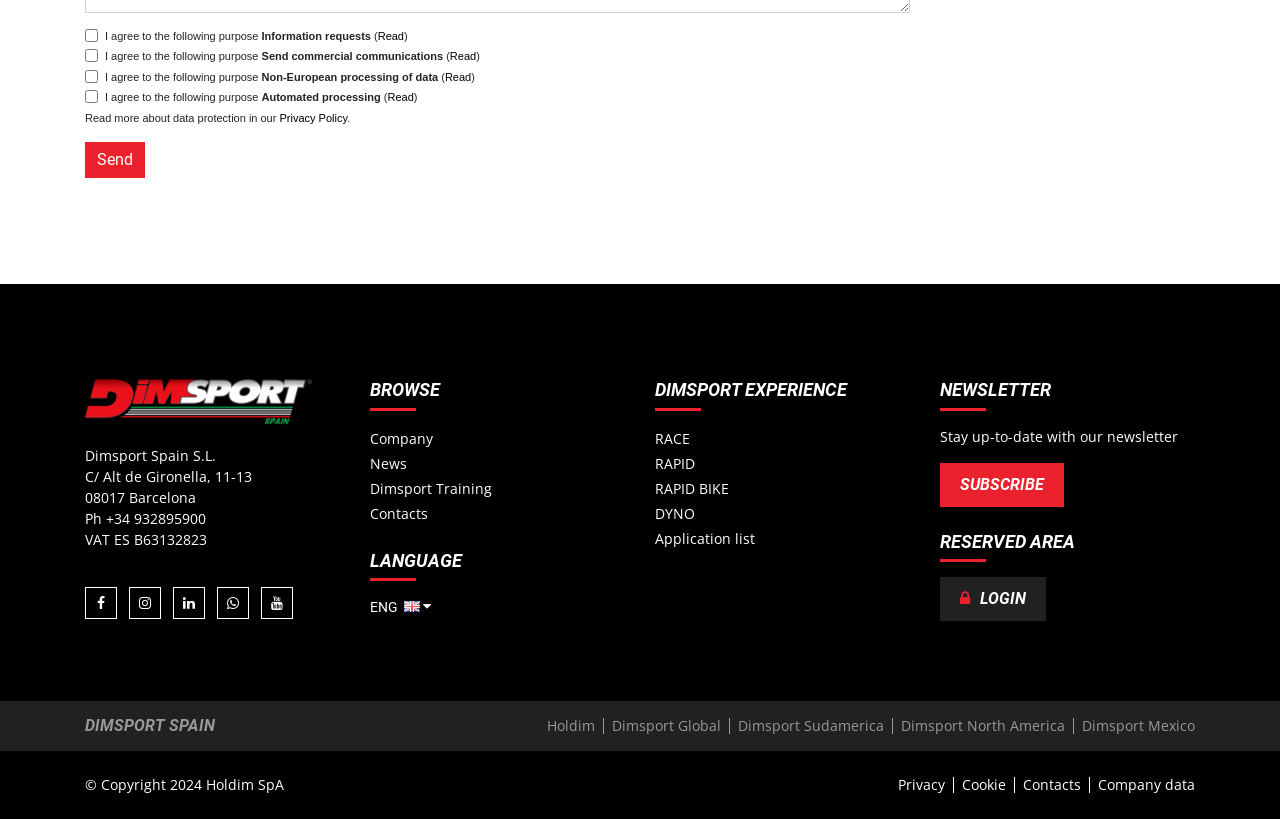Please identify the bounding box coordinates of the element that needs to be clicked to execute the following command: "Click the Send button". Provide the bounding box using four float numbers between 0 and 1, formatted as [left, top, right, bottom].

[0.066, 0.173, 0.113, 0.217]